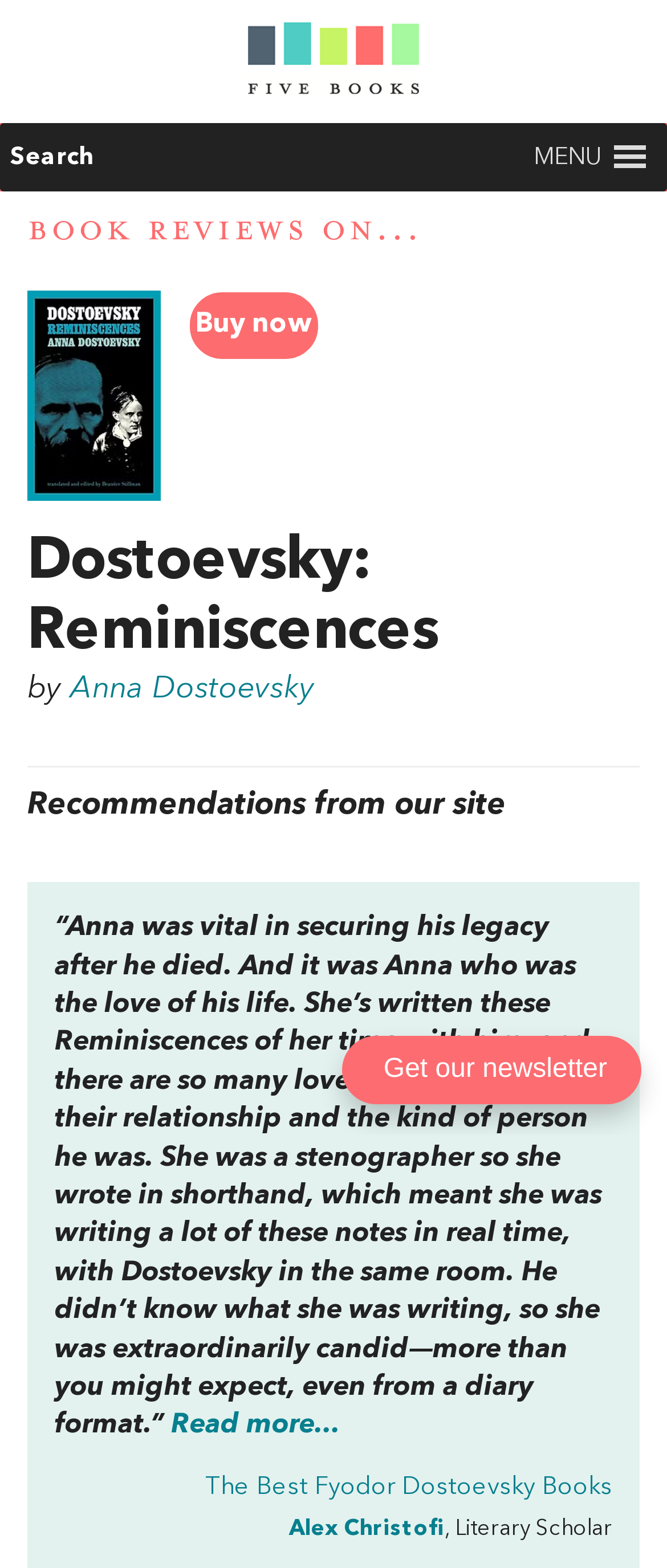Identify the bounding box coordinates for the UI element that matches this description: "Book Reviews on...".

[0.041, 0.136, 0.633, 0.16]